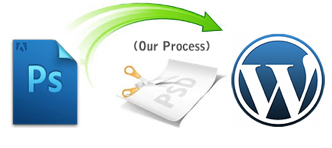What is the final product represented by the WordPress logo?
Please use the image to deliver a detailed and complete answer.

The WordPress logo on the right side of the image represents the final product, which is an attractive and user-friendly website built from the original PSD design, showcasing the outcome of the workflow involved in website development.